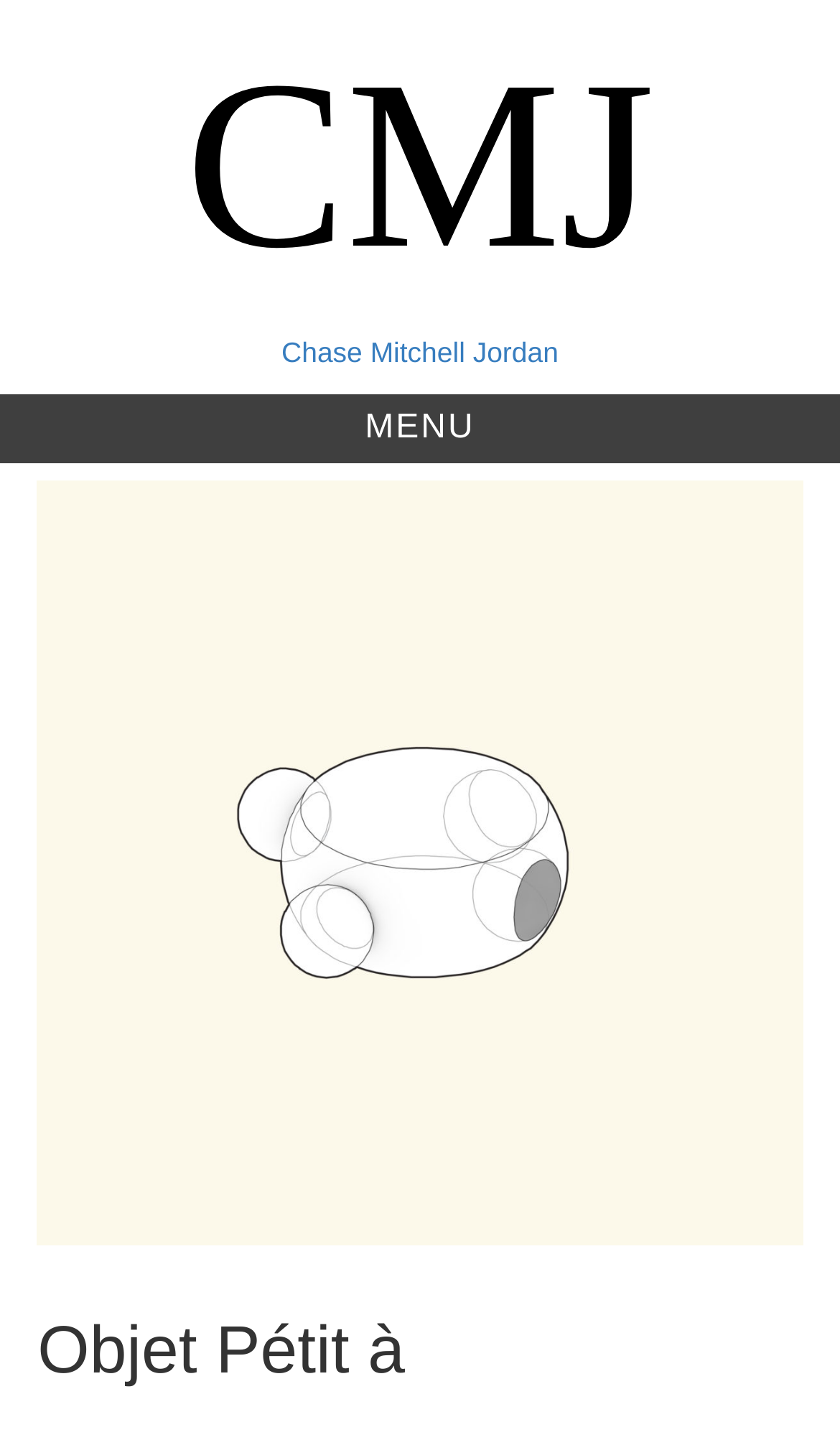Find and extract the text of the primary heading on the webpage.

Objet Pétit à